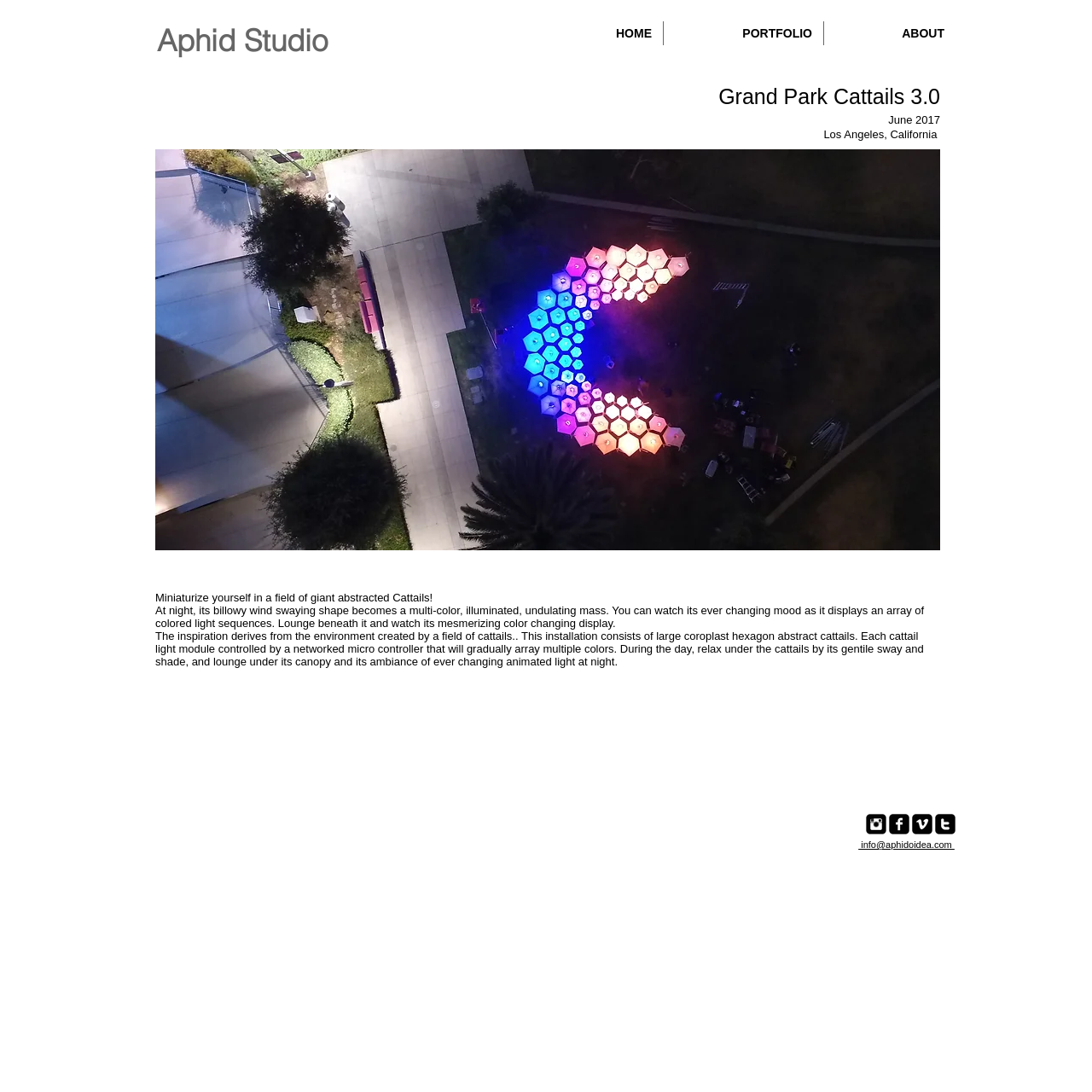Please give a concise answer to this question using a single word or phrase: 
How many images are in the slideshow?

1